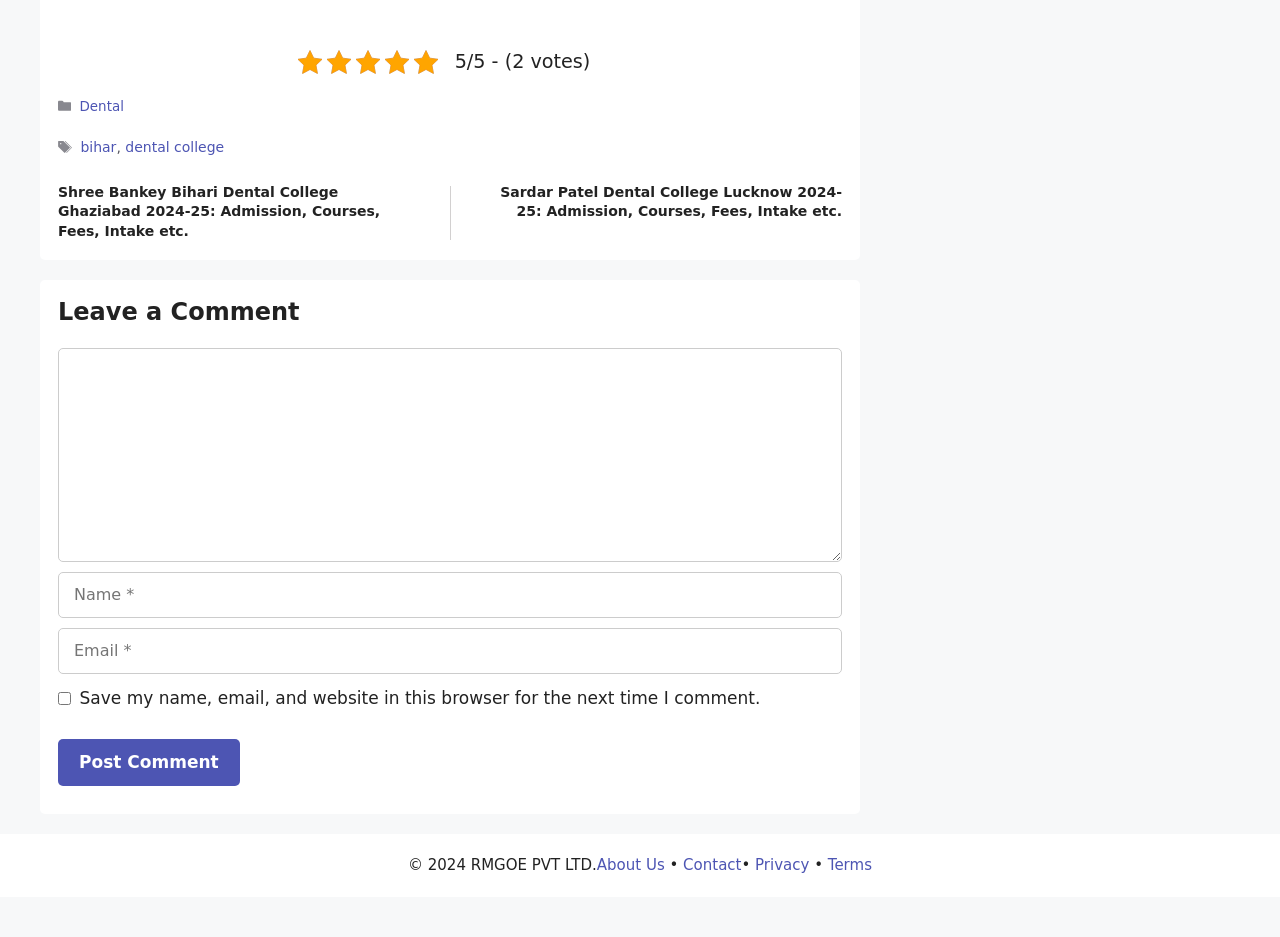Identify the bounding box coordinates of the clickable section necessary to follow the following instruction: "Enter your name". The coordinates should be presented as four float numbers from 0 to 1, i.e., [left, top, right, bottom].

[0.045, 0.611, 0.658, 0.66]